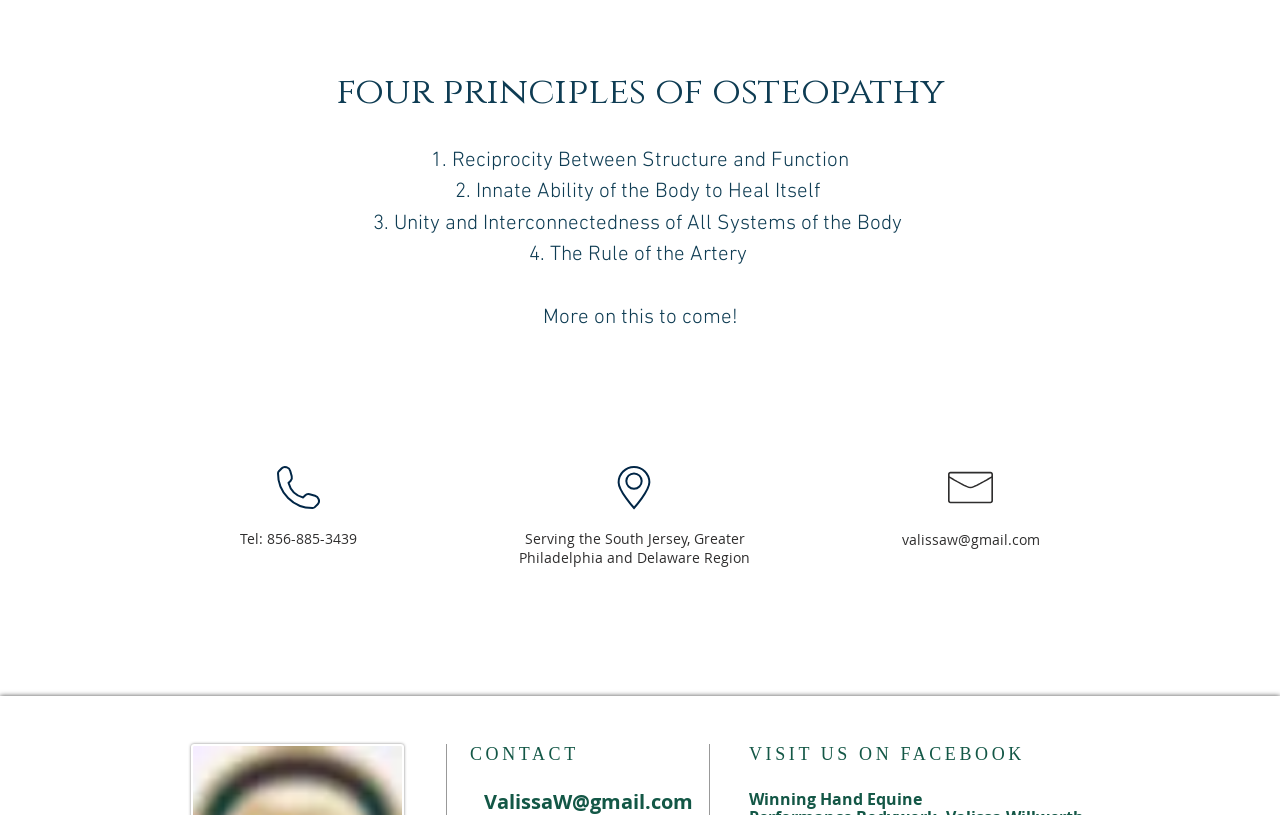What is the name of the equine service?
Based on the image, provide your answer in one word or phrase.

Winning Hand Equine